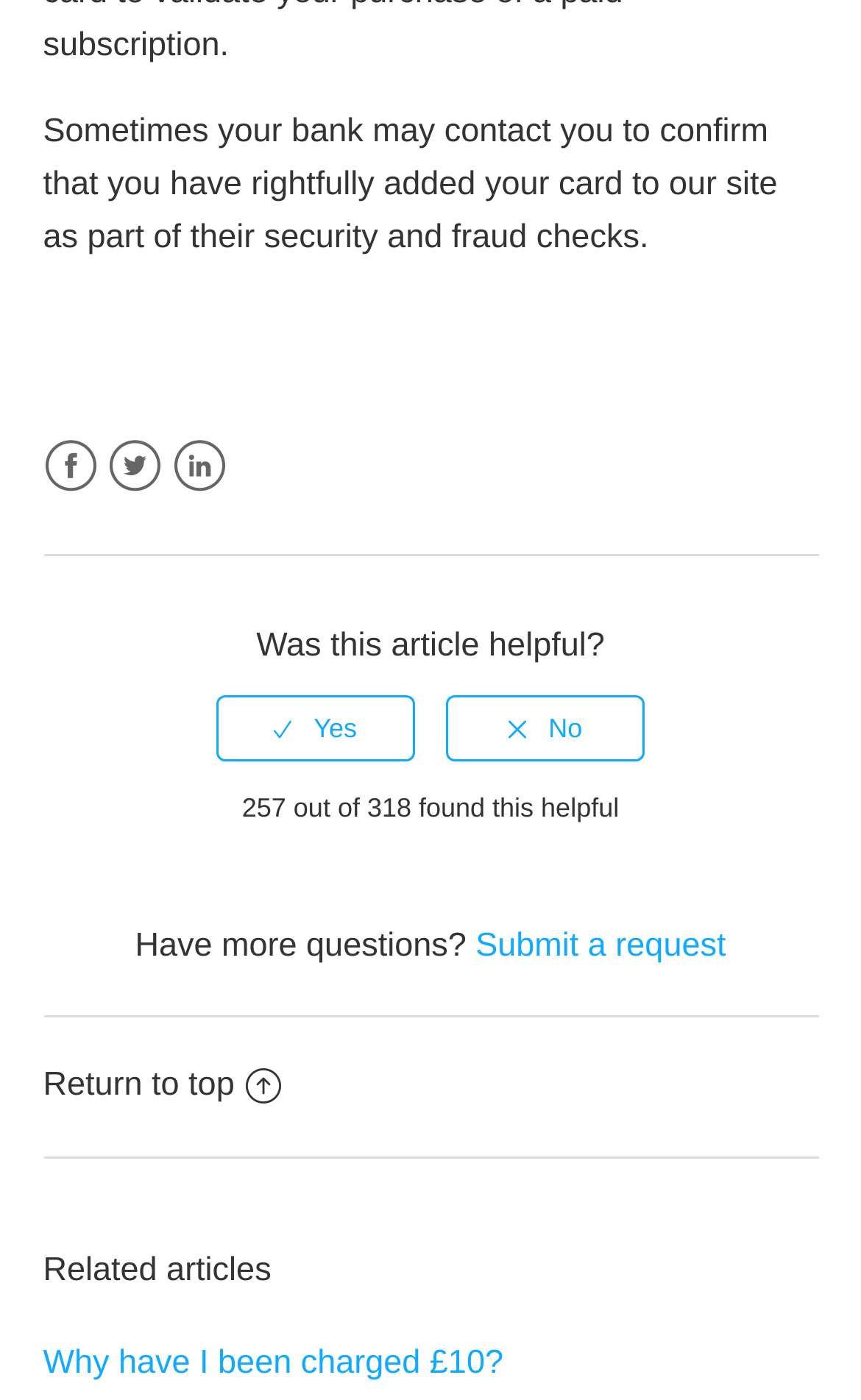How many social media links are in the footer?
Based on the screenshot, provide your answer in one word or phrase.

3